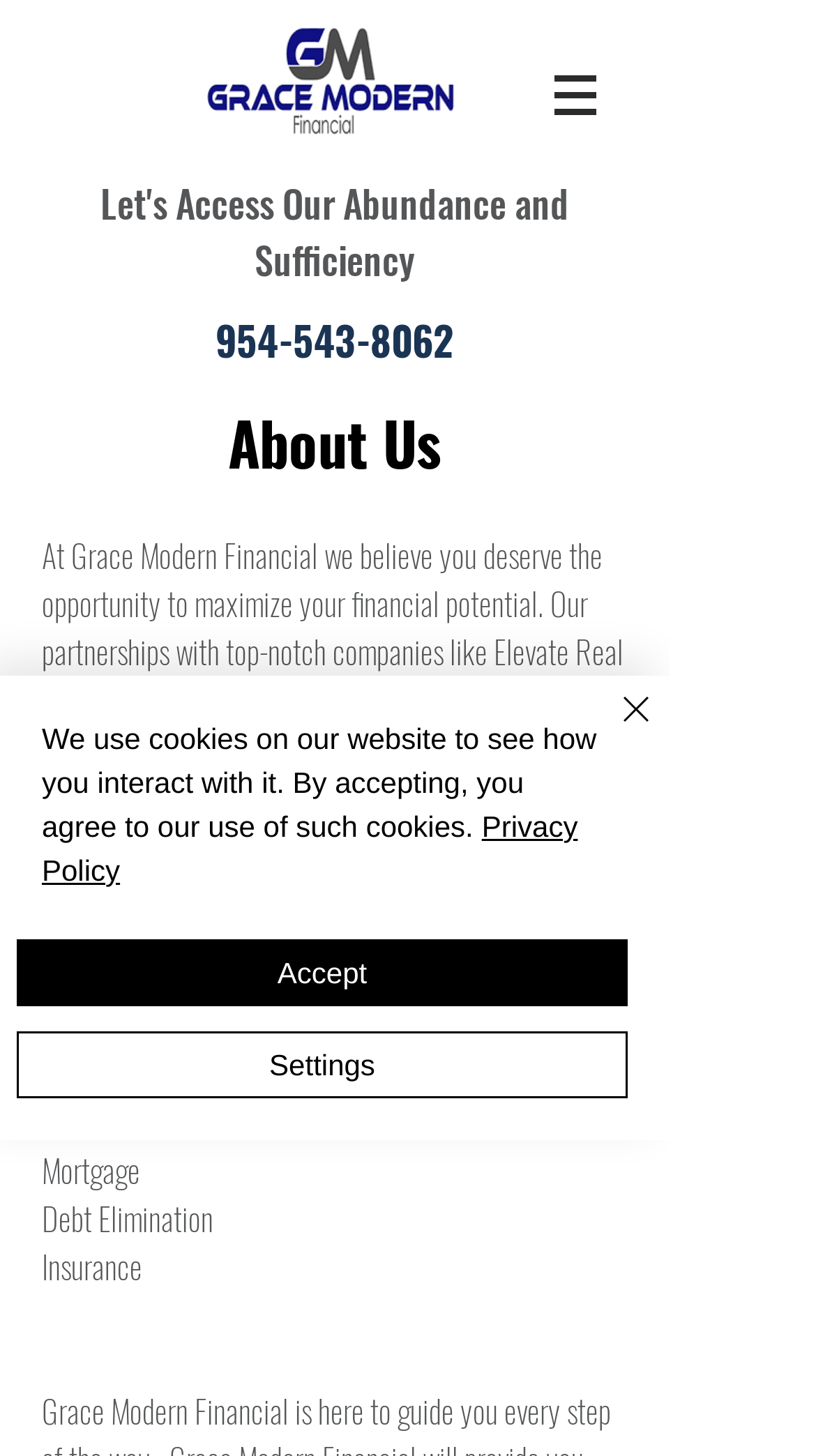Generate a comprehensive caption for the webpage you are viewing.

The webpage is about Grace Modern Finance, with a logo at the top left corner. Below the logo, there is a navigation menu on the top right corner with a dropdown button. 

On the left side of the page, there is a section with a phone number, "954-543-8062", and a heading "About Us". Below this heading, there is a paragraph describing the company's mission and approach to addressing financial needs. 

Underneath the paragraph, there are six areas of focus listed, including "Budgeting", "Credit Counseling", "Real Estate", "Mortgage", "Debt Elimination", and "Insurance". 

On the top right corner, there is a "Chat" button with an image next to it. 

At the bottom of the page, there is a cookie policy alert with a link to the "Privacy Policy" and three buttons: "Accept", "Settings", and "Close". The "Close" button has an image of a cross.